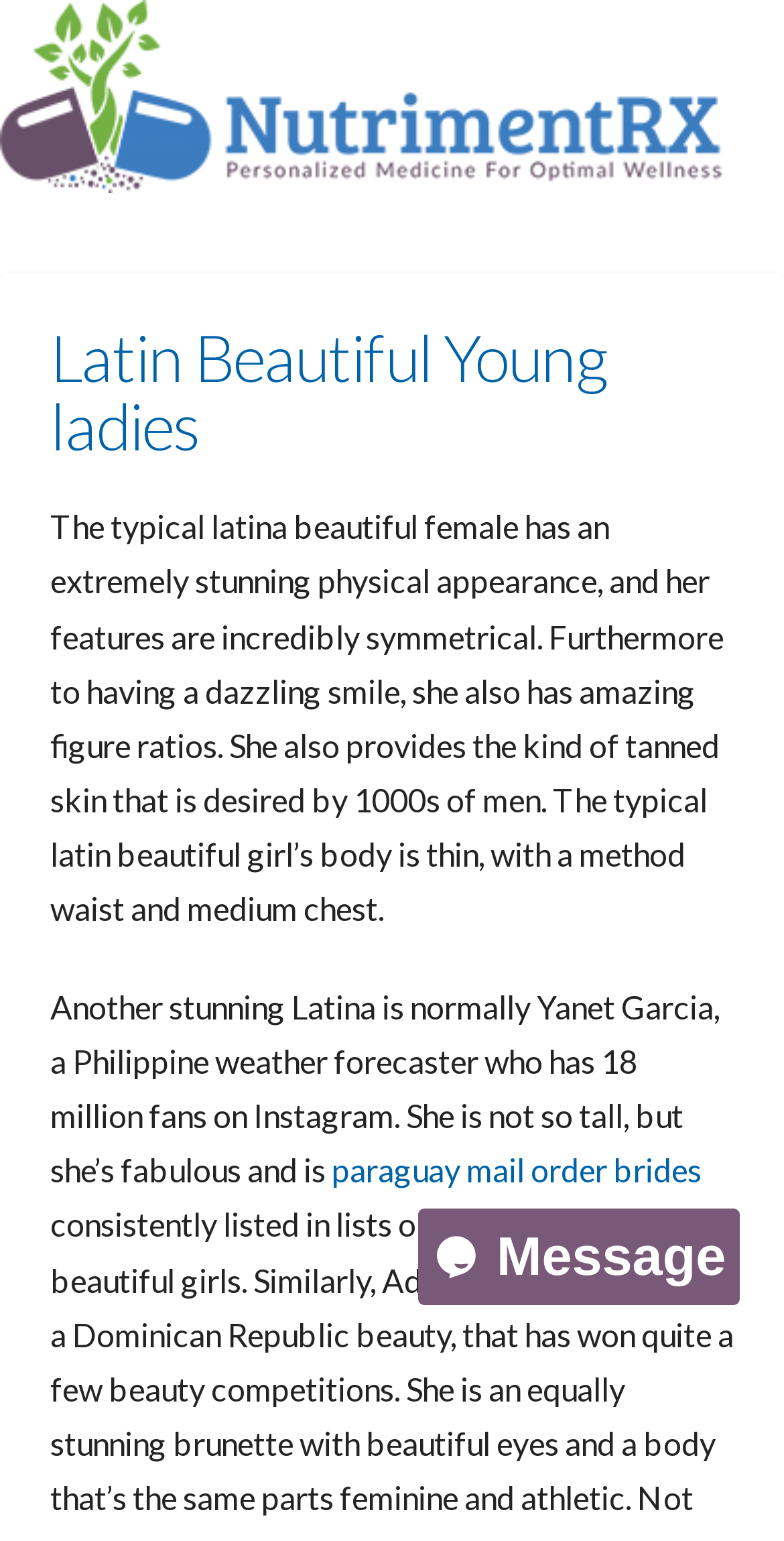Respond to the question below with a concise word or phrase:
What is the link related to at the bottom of the page?

Paraguay mail order brides